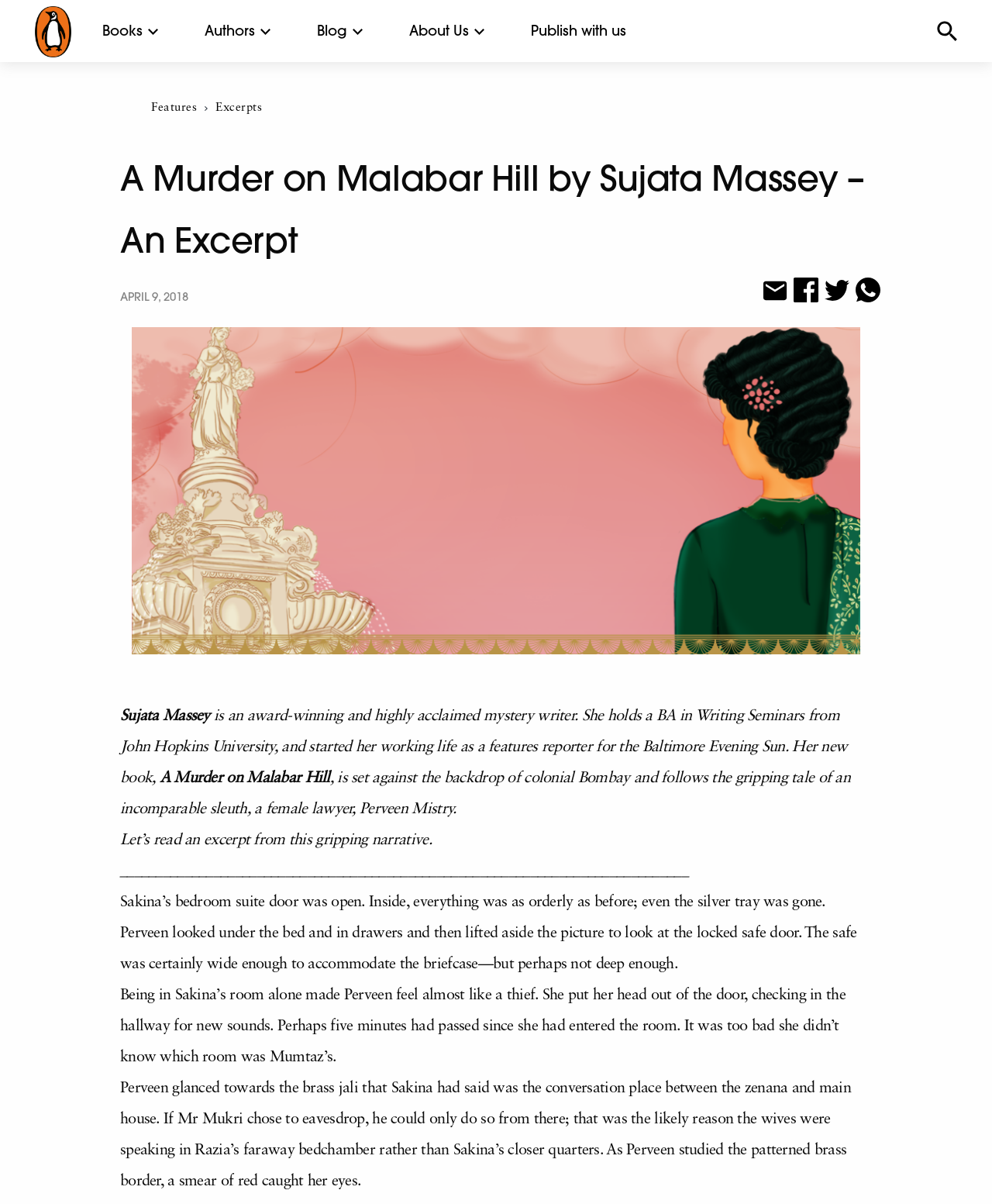What is the title of the book?
Analyze the image and deliver a detailed answer to the question.

The title of the book is mentioned in the text as 'A Murder on Malabar Hill' in the sentence 'Her new book, A Murder on Malabar Hill, is set against the backdrop of colonial Bombay and follows the gripping tale of an incomparable sleuth, a female lawyer, Perveen Mistry.'